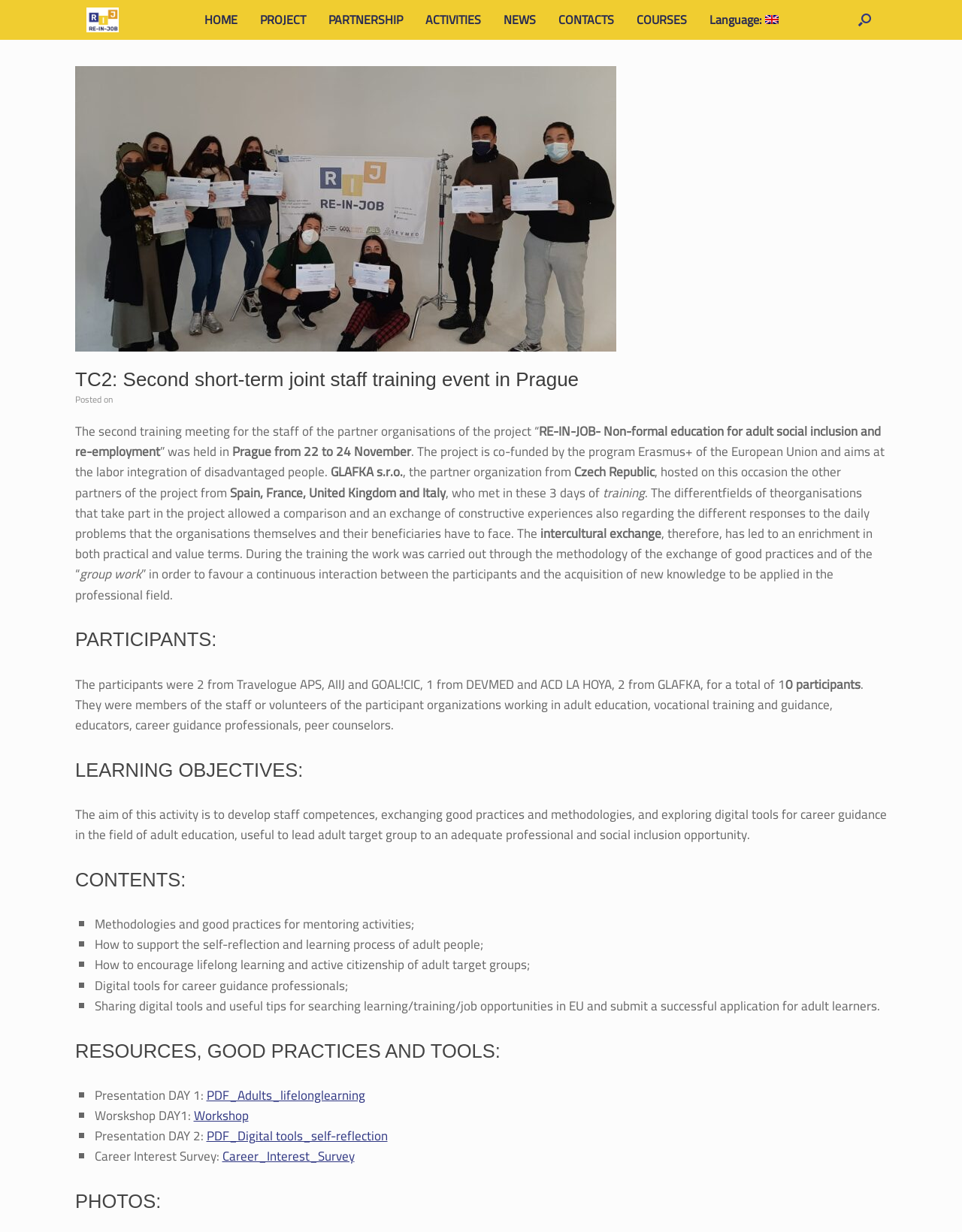Please provide a short answer using a single word or phrase for the question:
How many days did the training event last?

3